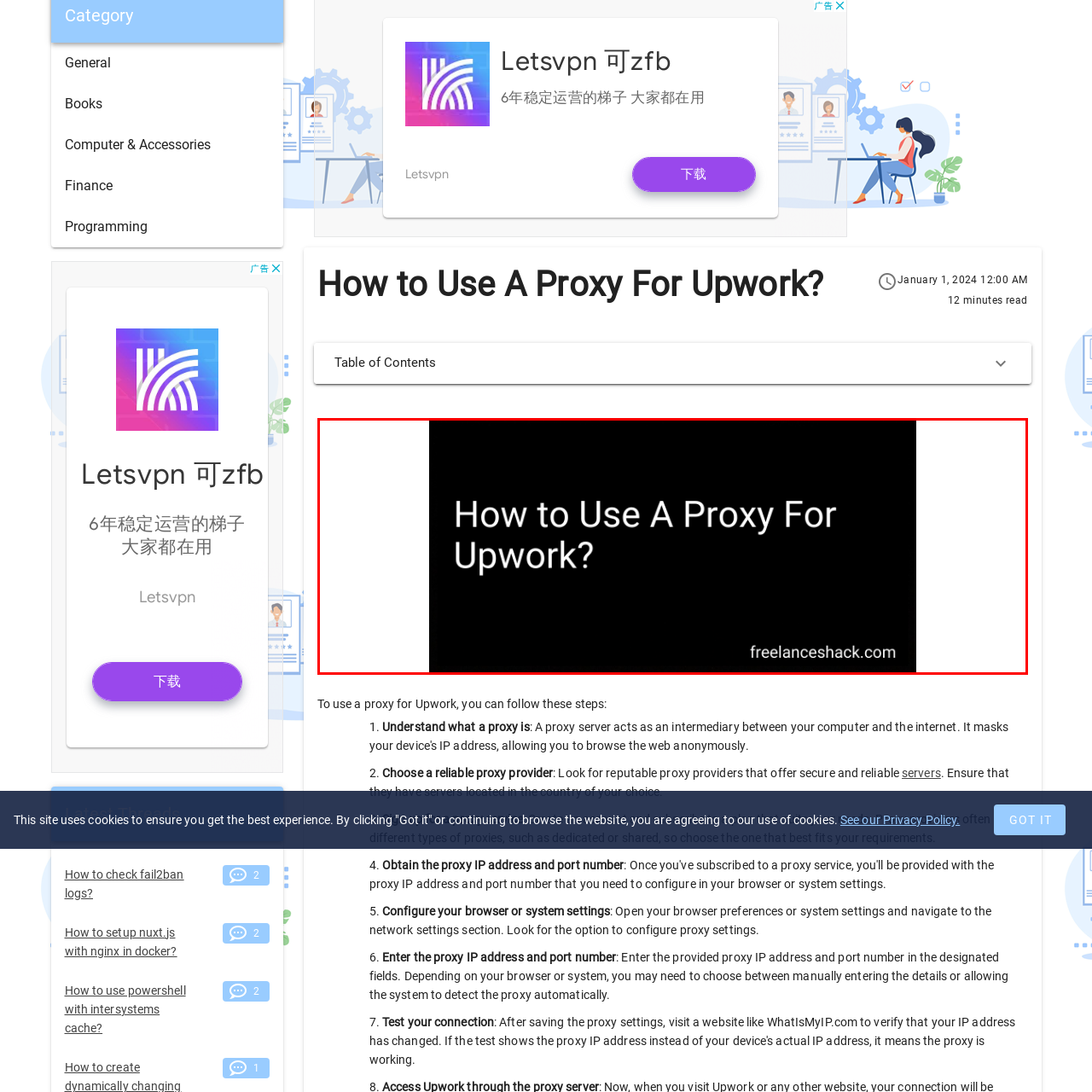What is the purpose of the image?
Observe the image inside the red bounding box and answer the question using only one word or a short phrase.

To guide users on proxy configuration